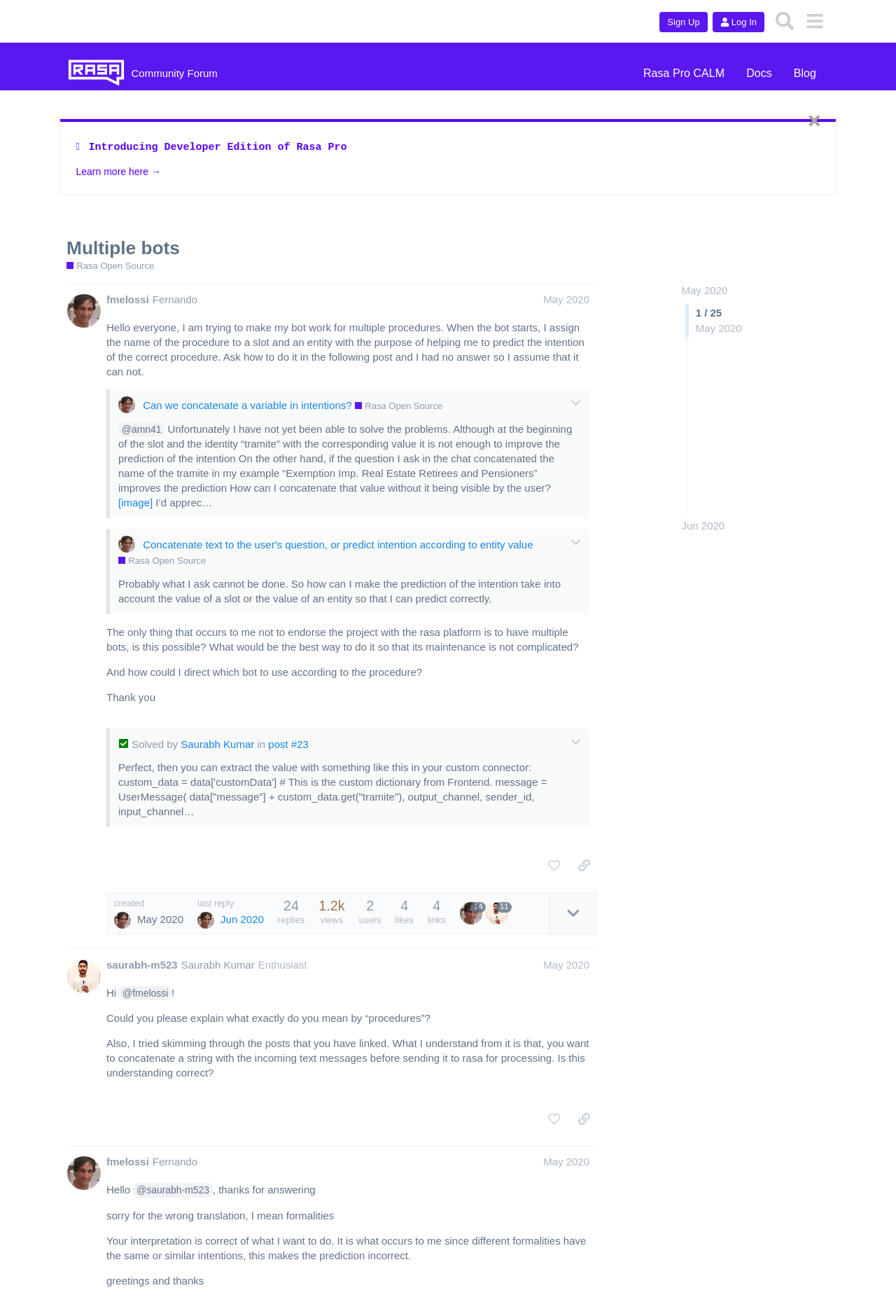Please mark the clickable region by giving the bounding box coordinates needed to complete this instruction: "Search for something in the forum".

[0.859, 0.005, 0.892, 0.027]